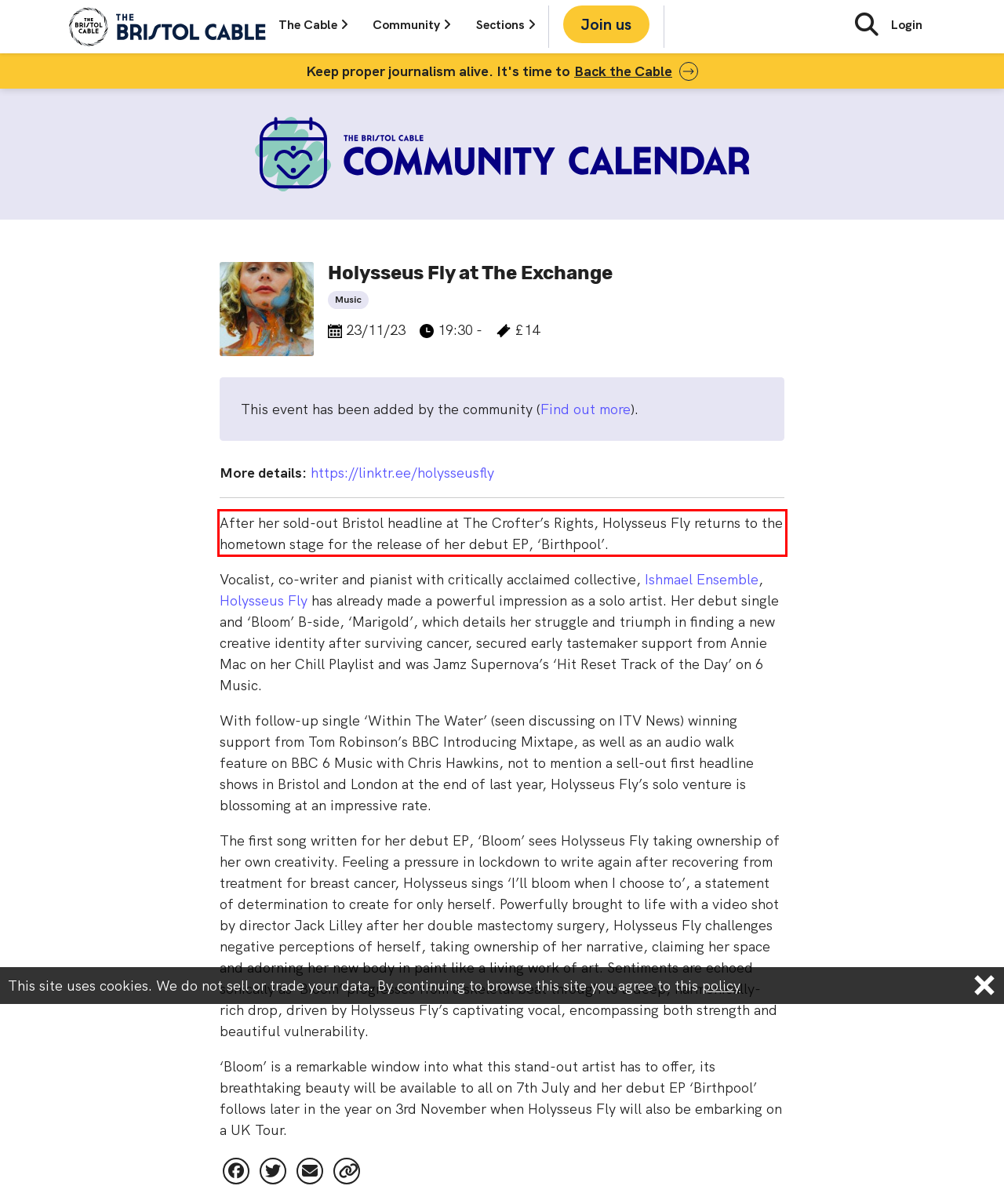Analyze the screenshot of a webpage where a red rectangle is bounding a UI element. Extract and generate the text content within this red bounding box.

After her sold-out Bristol headline at The Crofter’s Rights, Holysseus Fly returns to the hometown stage for the release of her debut EP, ‘Birthpool’.